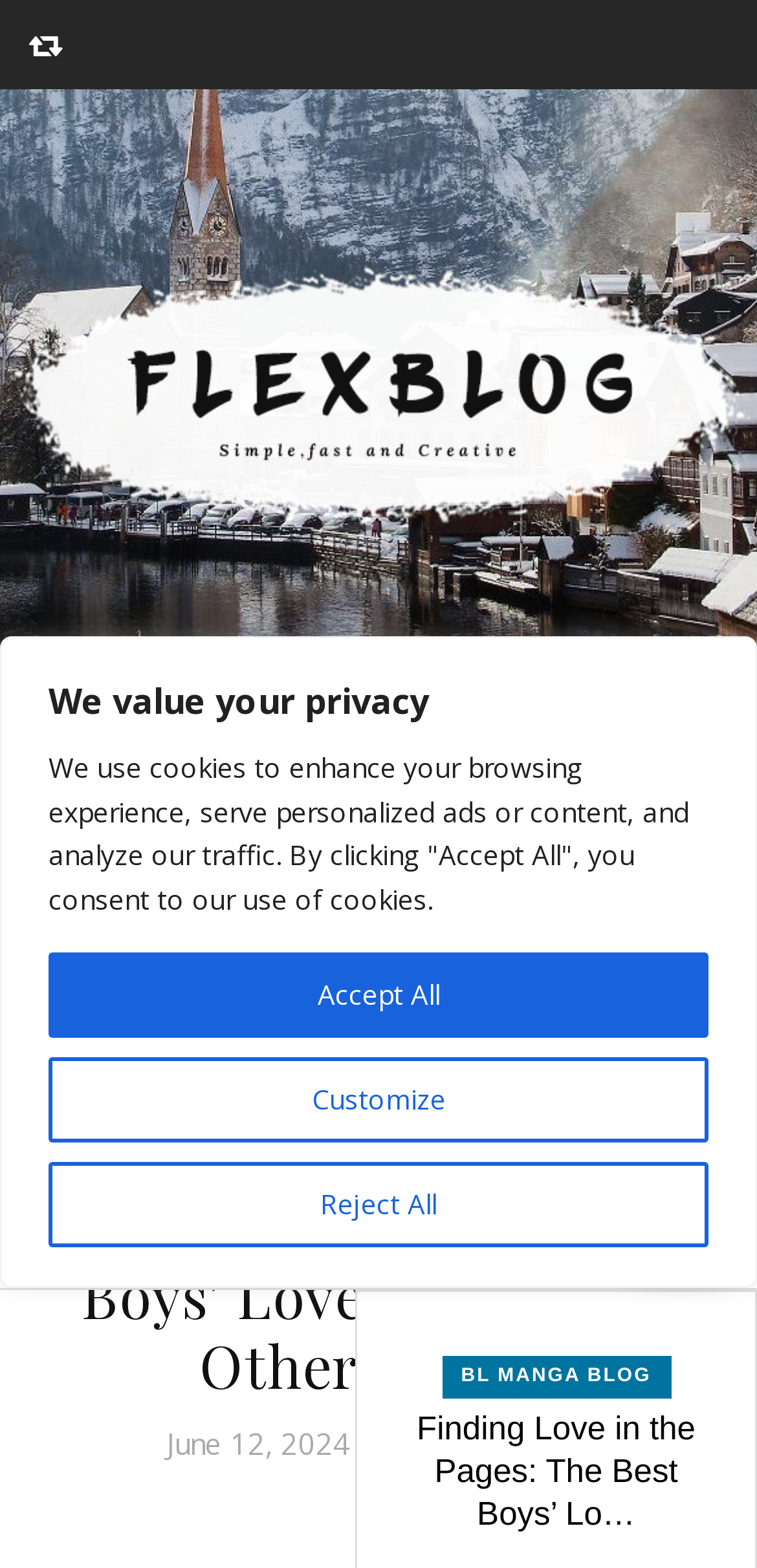Please identify the bounding box coordinates of the element I should click to complete this instruction: 'access January 2022 page'. The coordinates should be given as four float numbers between 0 and 1, like this: [left, top, right, bottom].

None